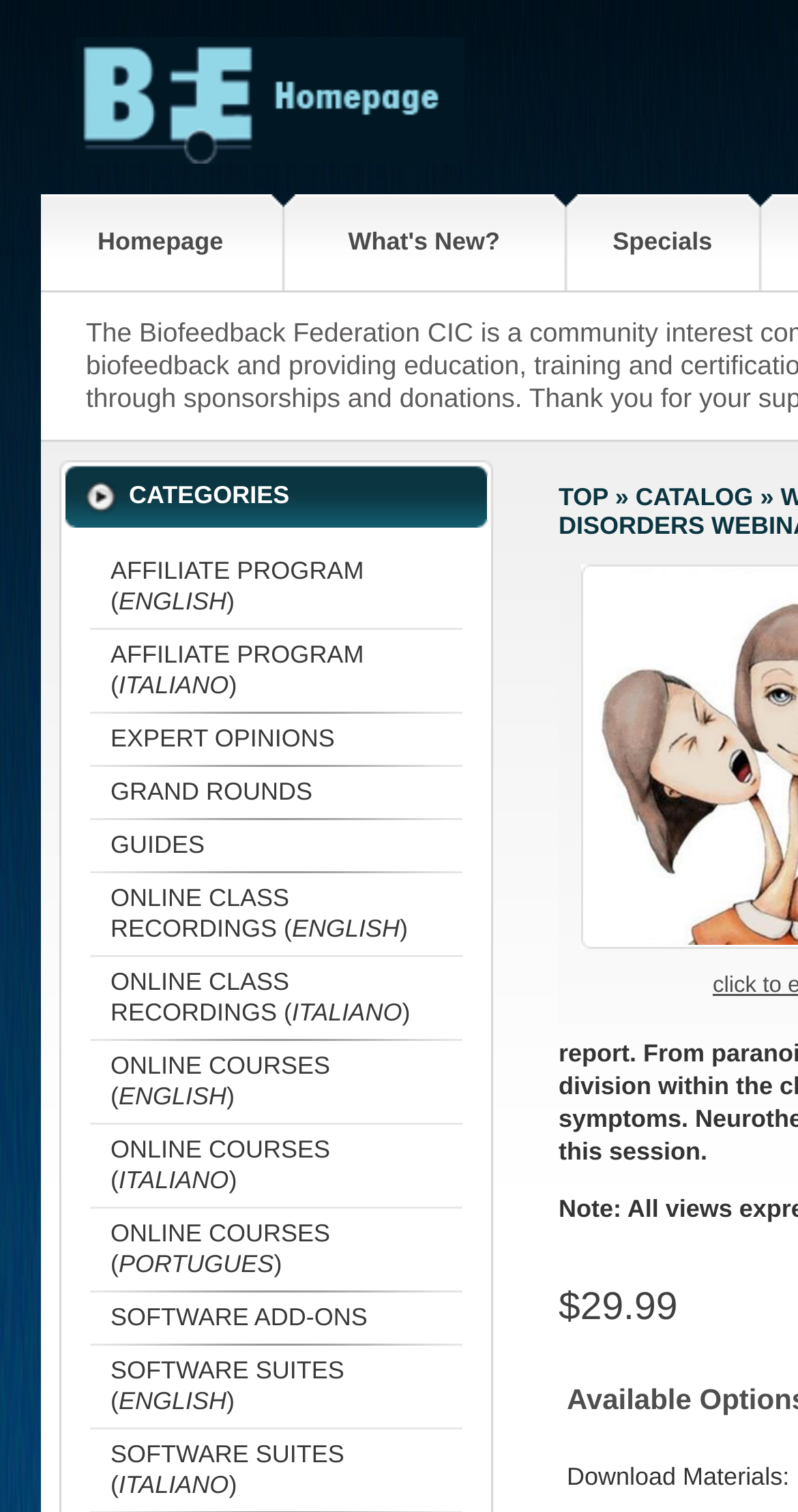Use the details in the image to answer the question thoroughly: 
Is there a 'Return to main BFE website' link on the page?

I found a link element with the text 'Return to main BFE website' on the page, which suggests that there is a link to return to the main BFE website.